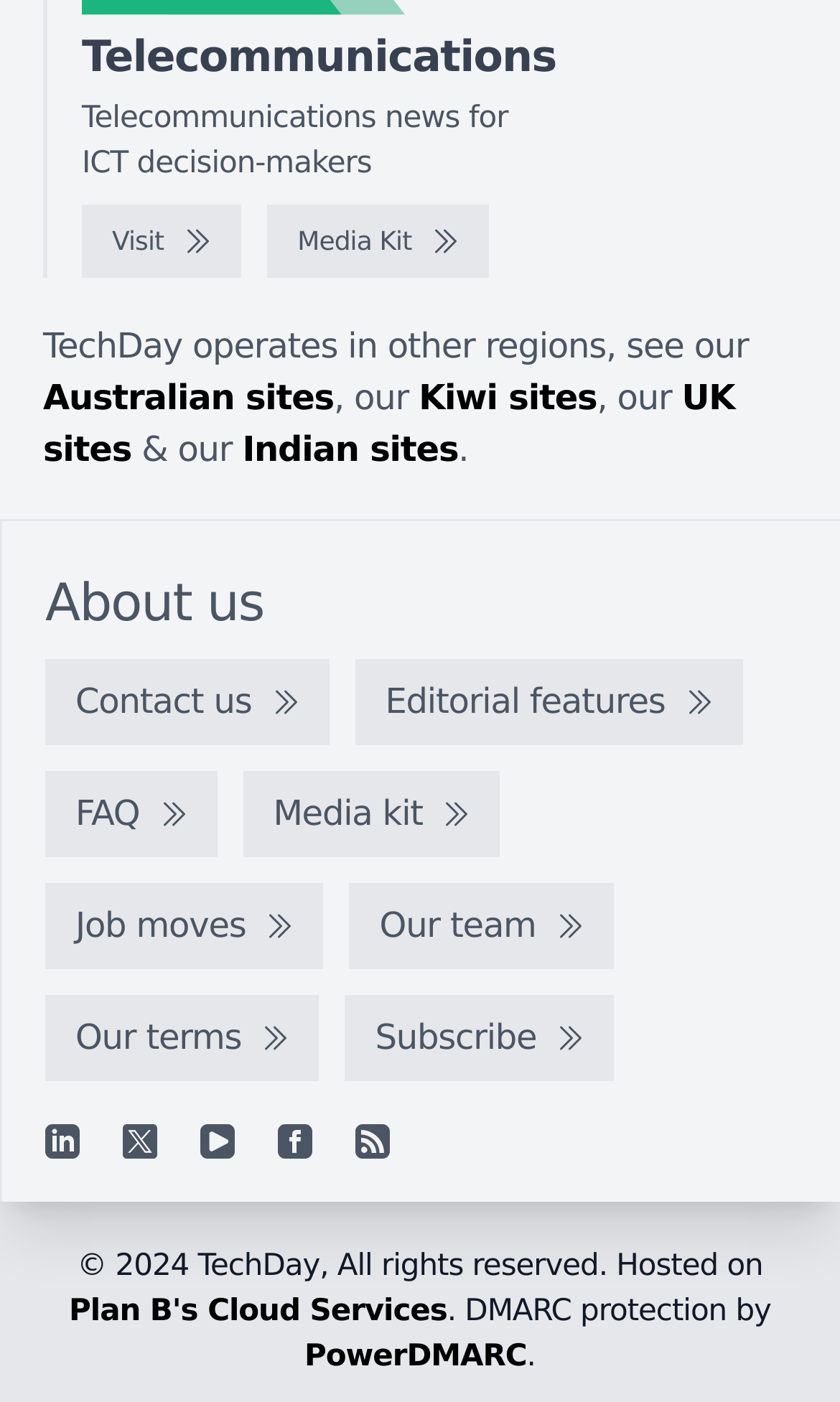Specify the bounding box coordinates of the element's region that should be clicked to achieve the following instruction: "Subscribe to the newsletter". The bounding box coordinates consist of four float numbers between 0 and 1, in the format [left, top, right, bottom].

[0.411, 0.71, 0.731, 0.772]